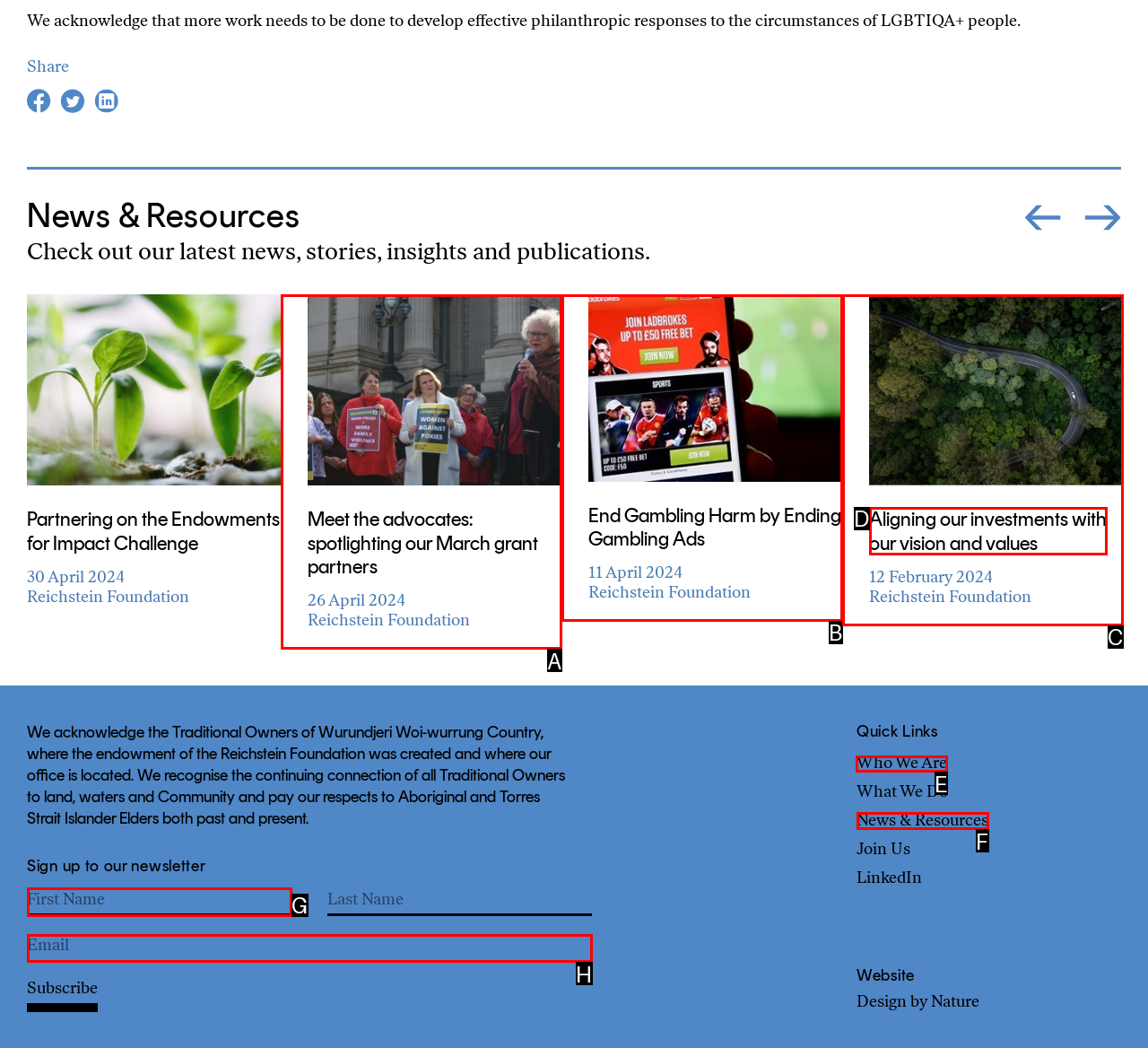Identify which lettered option completes the task: Visit the Who We Are page. Provide the letter of the correct choice.

E